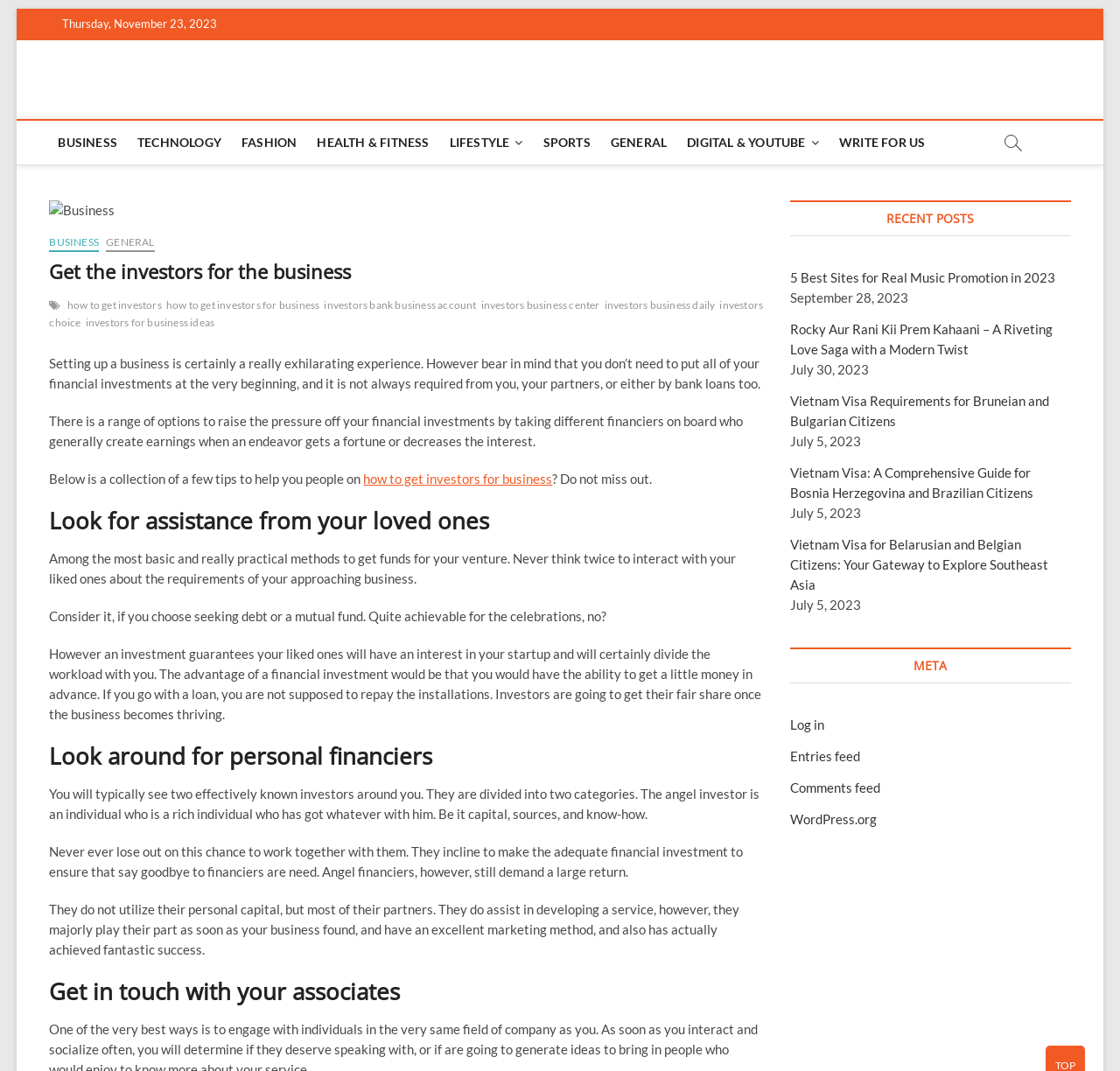Pinpoint the bounding box coordinates of the area that must be clicked to complete this instruction: "visit the 'Business' section".

None